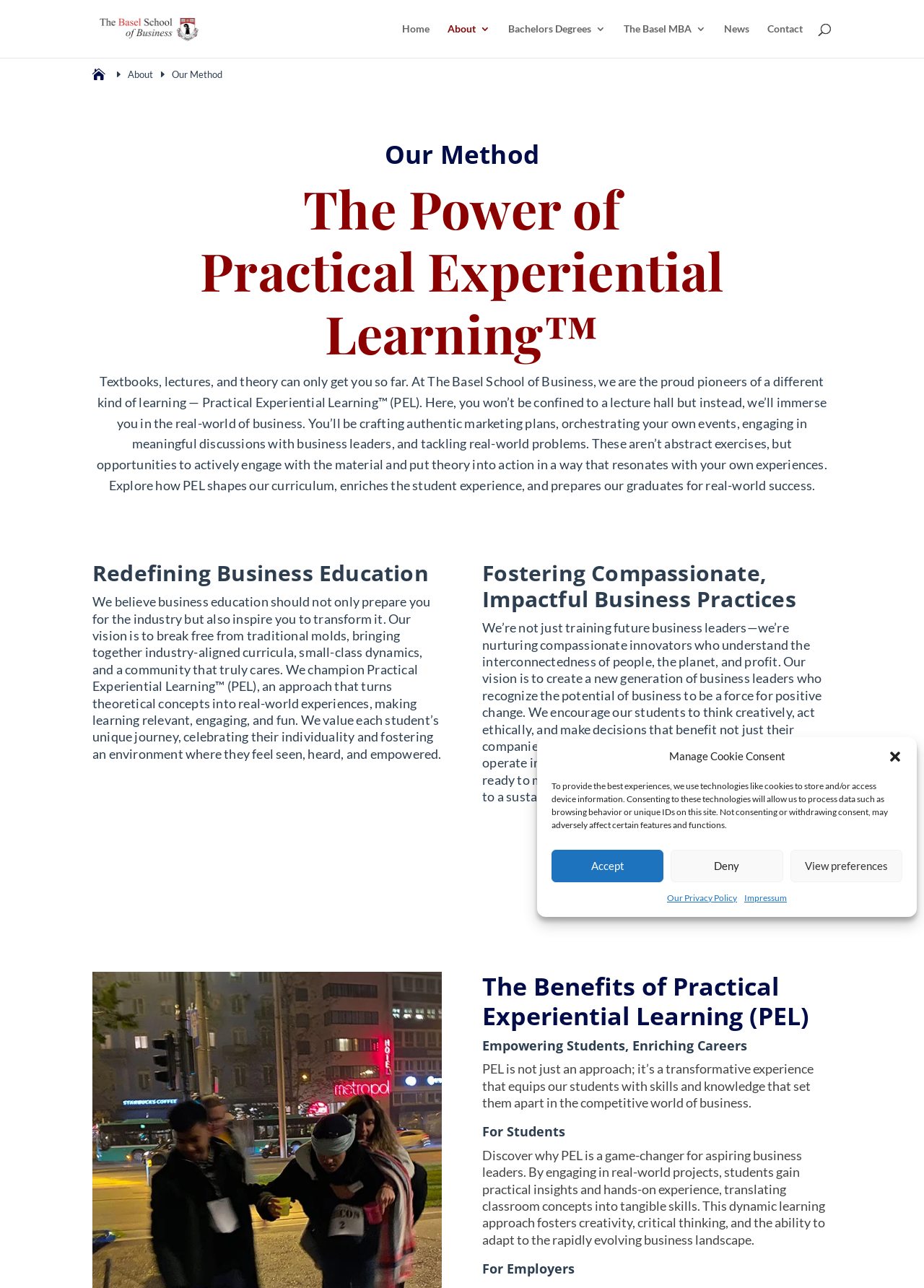Specify the bounding box coordinates (top-left x, top-left y, bottom-right x, bottom-right y) of the UI element in the screenshot that matches this description: Products

None